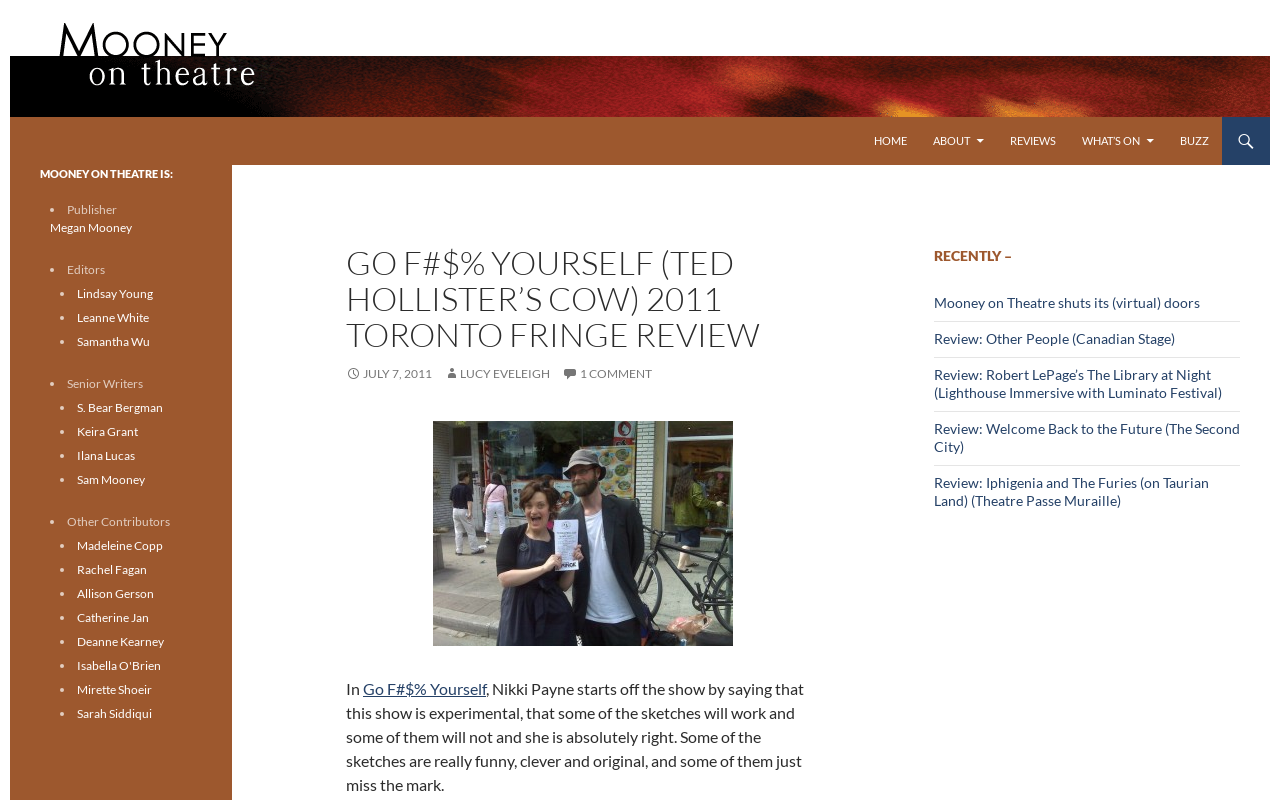Respond to the question with just a single word or phrase: 
What is the date of the reviewed show?

JULY 7, 2011